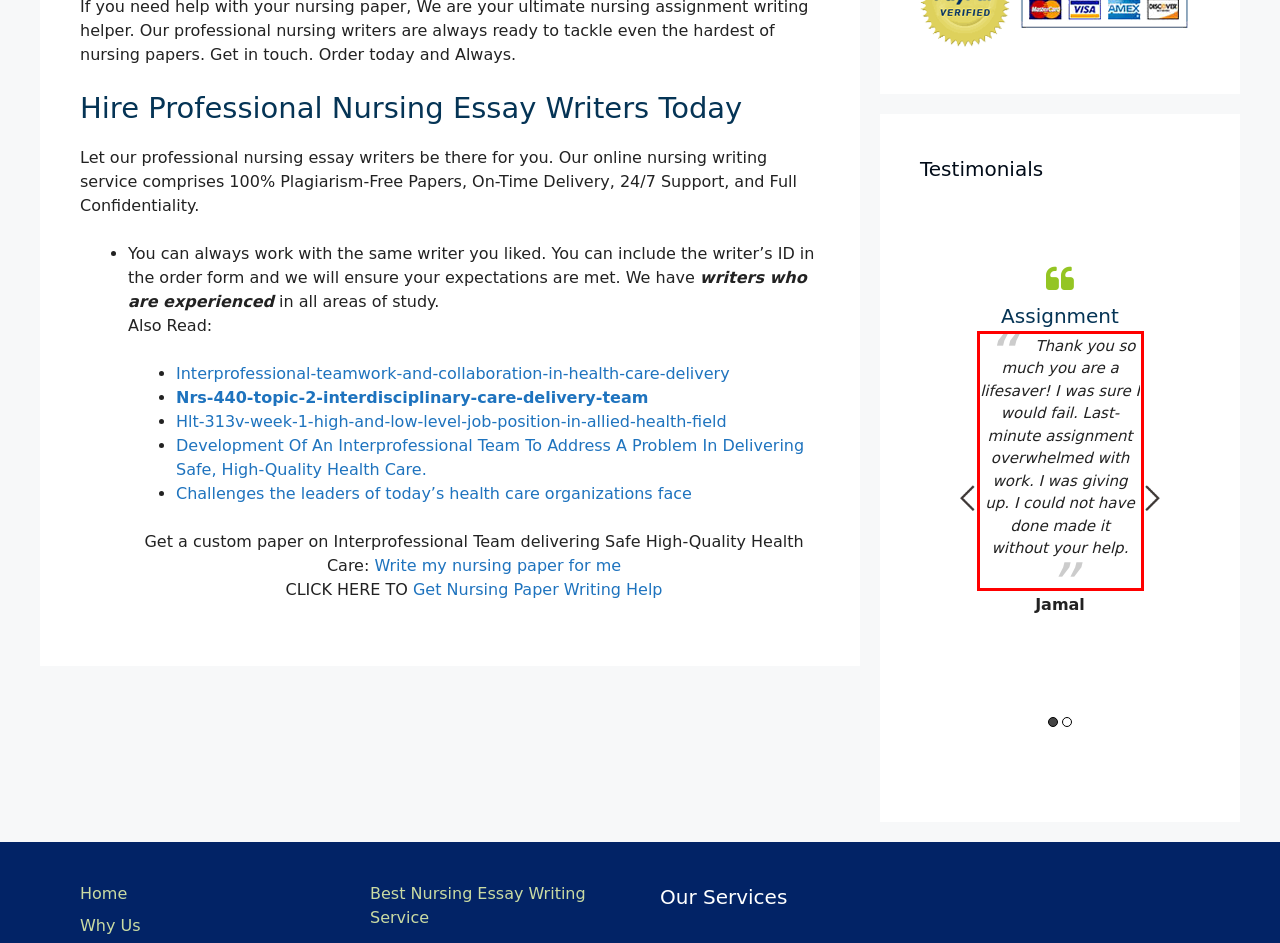In the screenshot of the webpage, find the red bounding box and perform OCR to obtain the text content restricted within this red bounding box.

Thank you so much you are a lifesaver! I was sure I would fail. Last-minute assignment overwhelmed with work. I was giving up. I could not have done made it without your help.